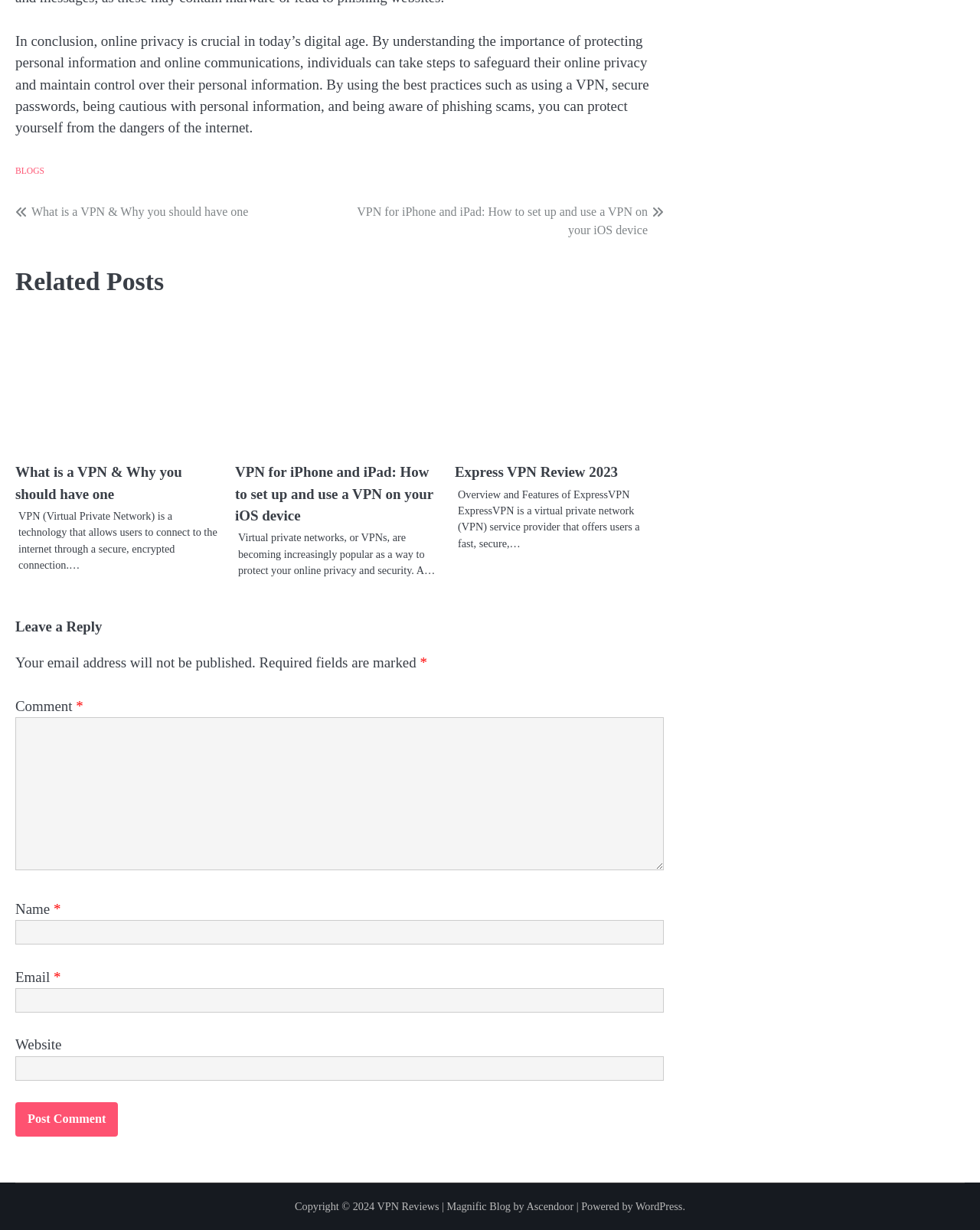Give the bounding box coordinates for the element described by: "Ascendoor".

[0.537, 0.975, 0.585, 0.985]